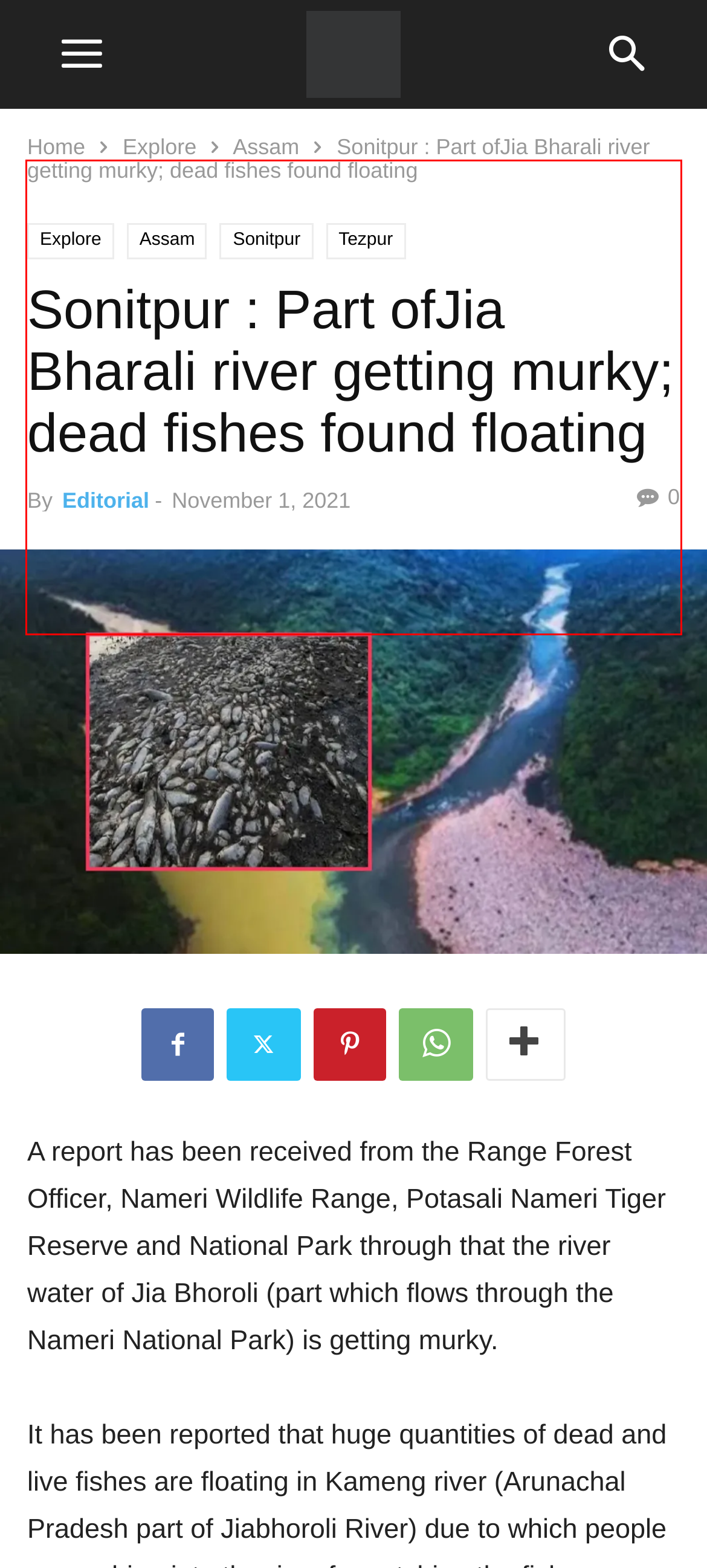You are provided with a webpage screenshot that includes a red rectangle bounding box. Extract the text content from within the bounding box using OCR.

It has been reported that huge quantities of dead and live fishes are floating in Kameng river (Arunachal Pradesh part of Jiabhoroli River) due to which people are rushing into the river for catching the fishes wherein an Advisory has already been forwarded by the Deputy Commissioner, Itanagar, Arunachal Pradesh requesting the people not to venture into the river and not sell and consume death fishes from the market as the reason behind the death of the fishes is yet to be ascertained.